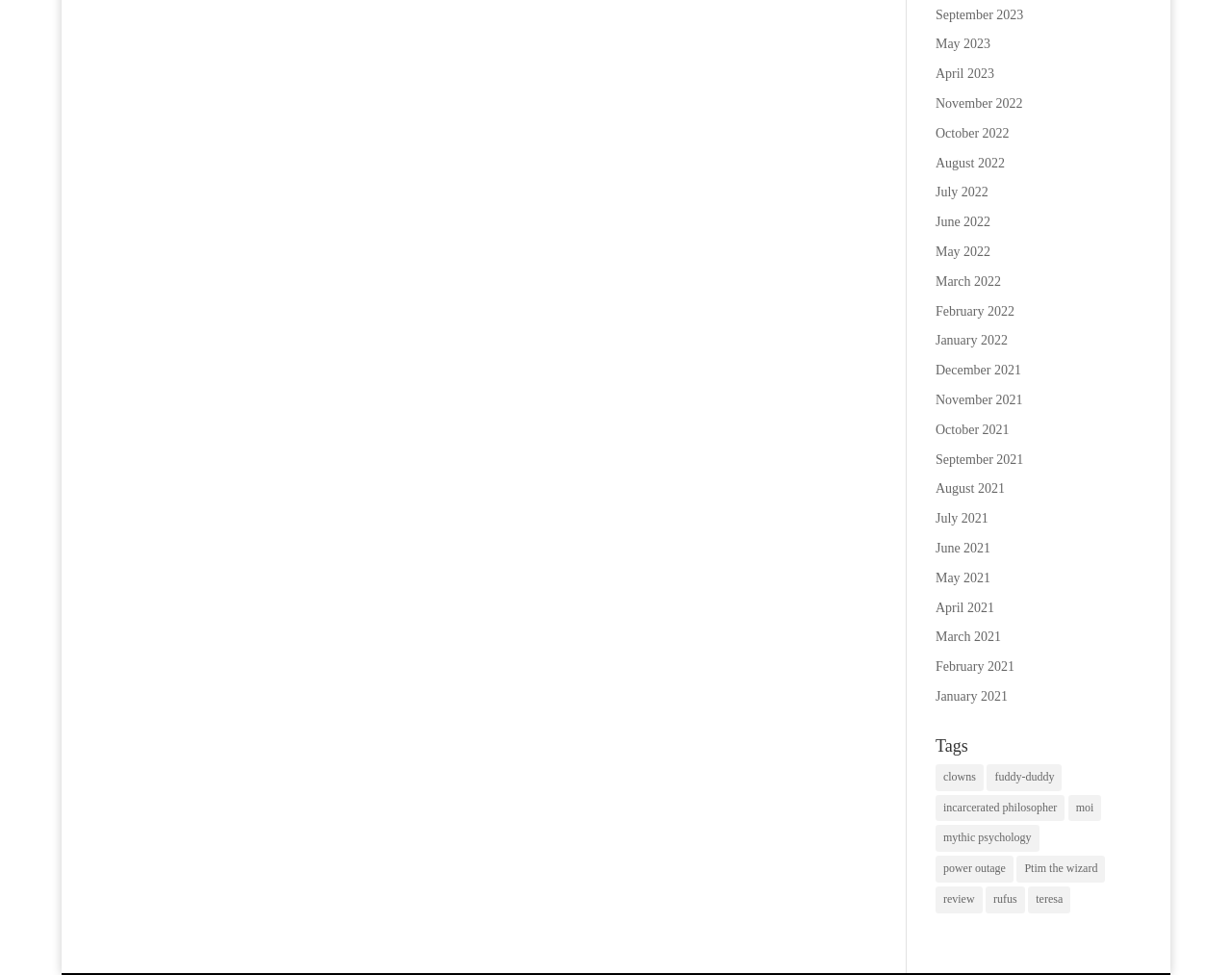Find the bounding box coordinates for the area that should be clicked to accomplish the instruction: "Check rufus".

[0.8, 0.909, 0.832, 0.937]